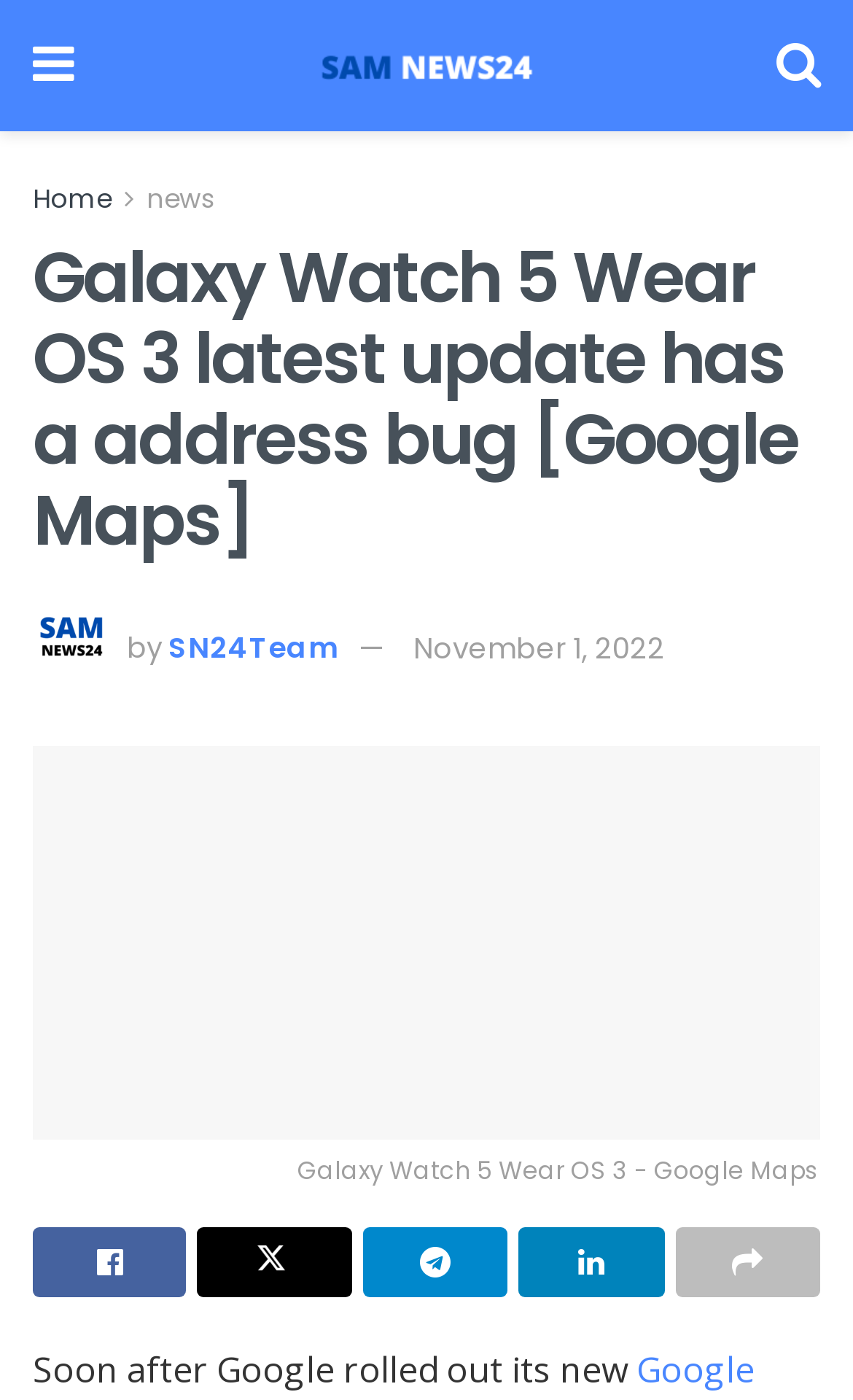Determine the bounding box coordinates of the clickable element to achieve the following action: 'Go to the Home page'. Provide the coordinates as four float values between 0 and 1, formatted as [left, top, right, bottom].

[0.038, 0.128, 0.131, 0.155]